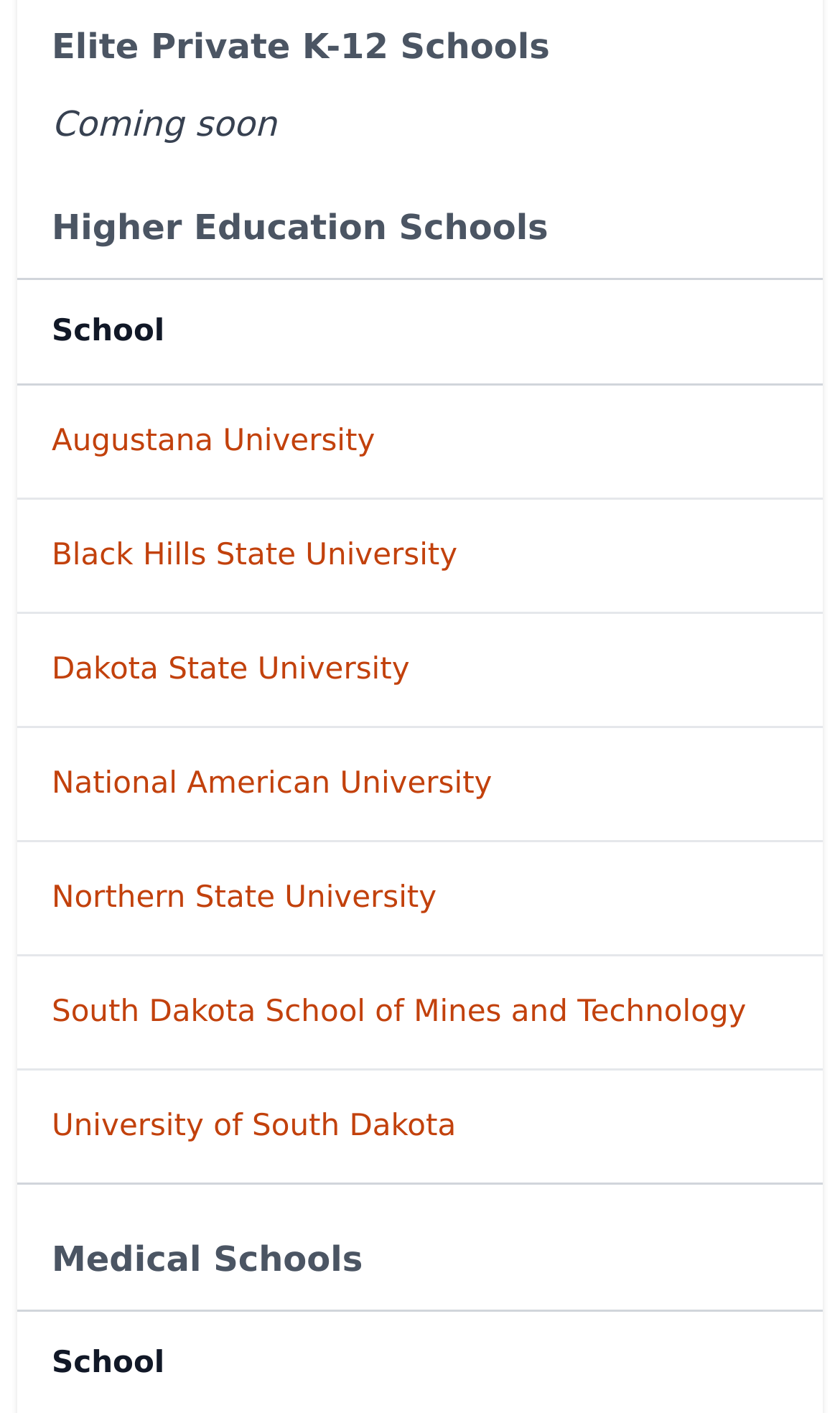How many schools are listed in the table?
Make sure to answer the question with a detailed and comprehensive explanation.

I counted the number of rows in the table, excluding the header row, to find the total number of schools listed.